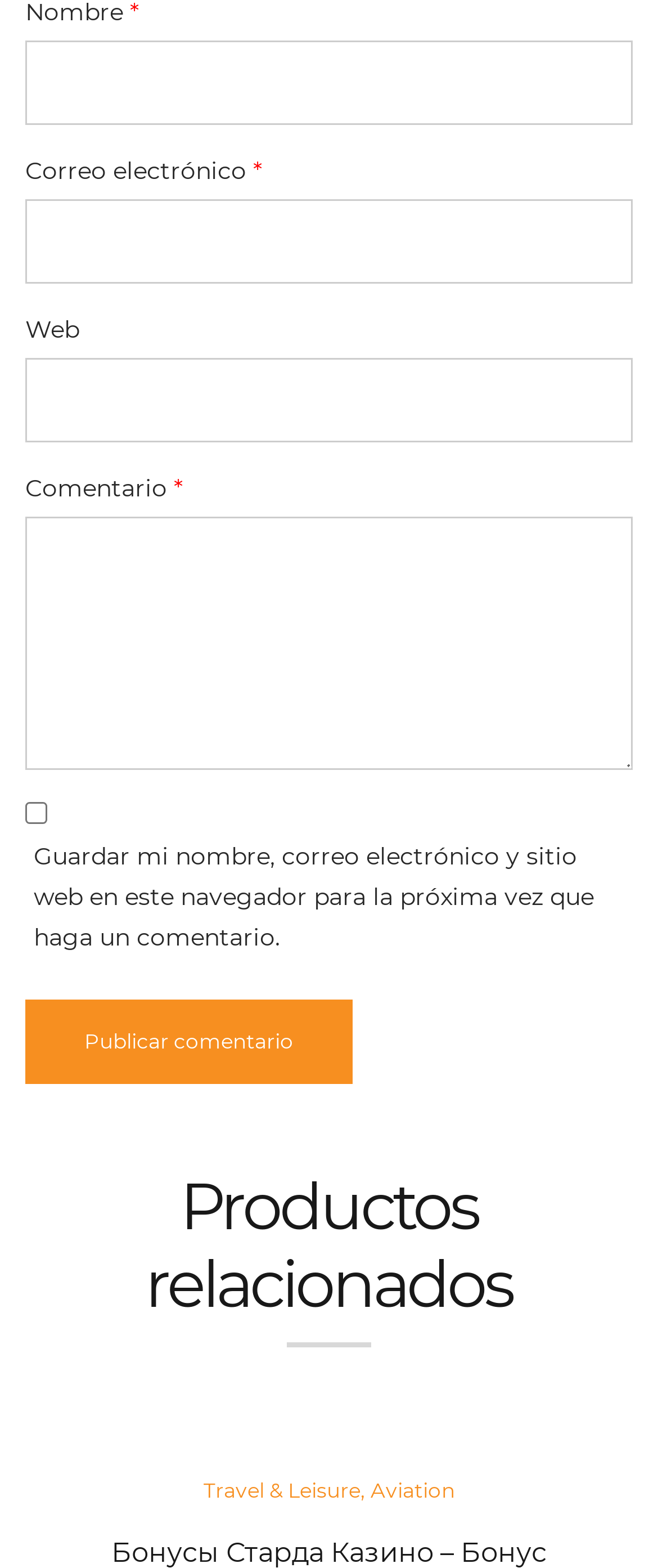What is the first required field? Refer to the image and provide a one-word or short phrase answer.

Nombre